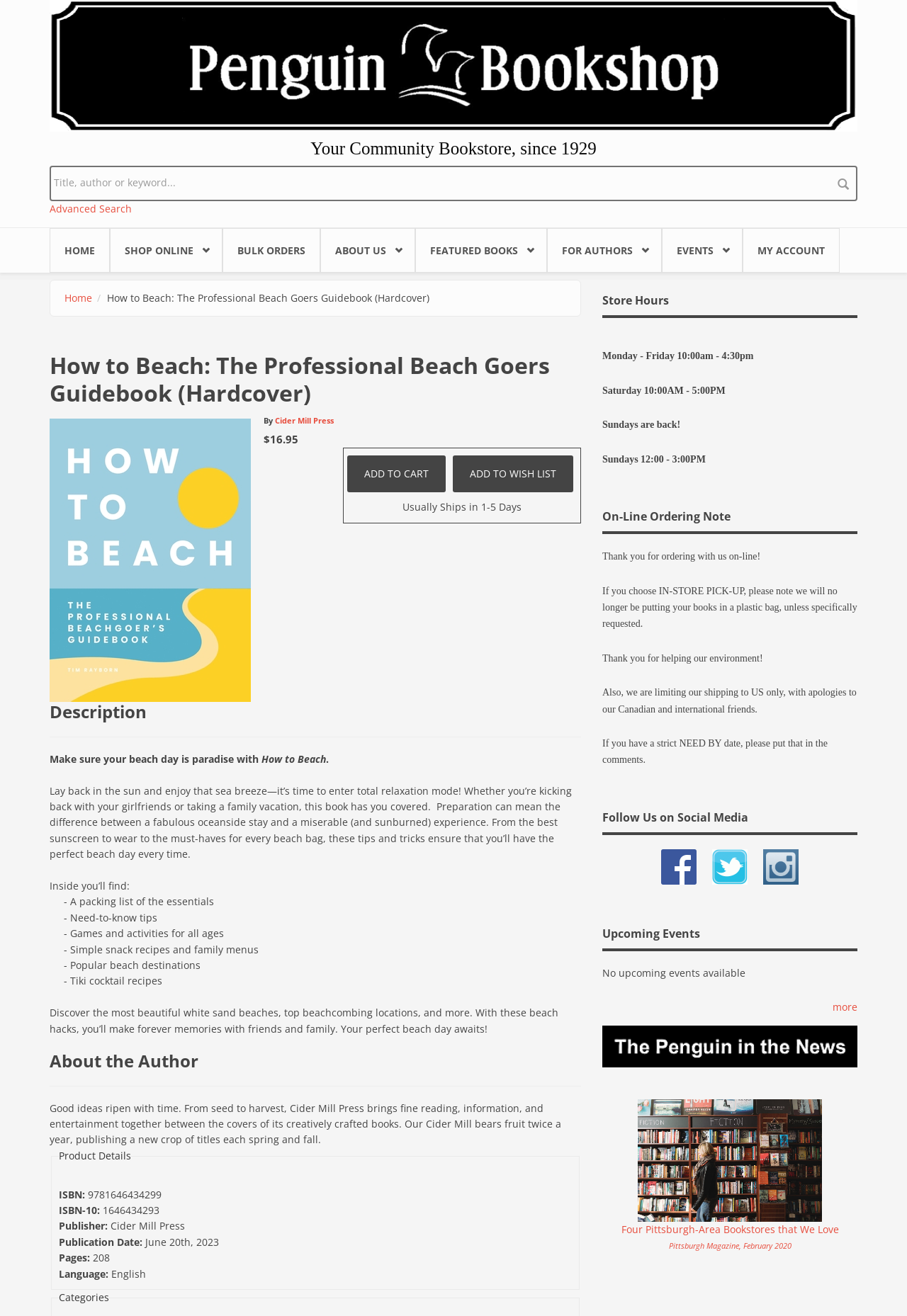Respond to the question below with a concise word or phrase:
What is the purpose of the 'Add to Cart' button?

To add the book to the cart